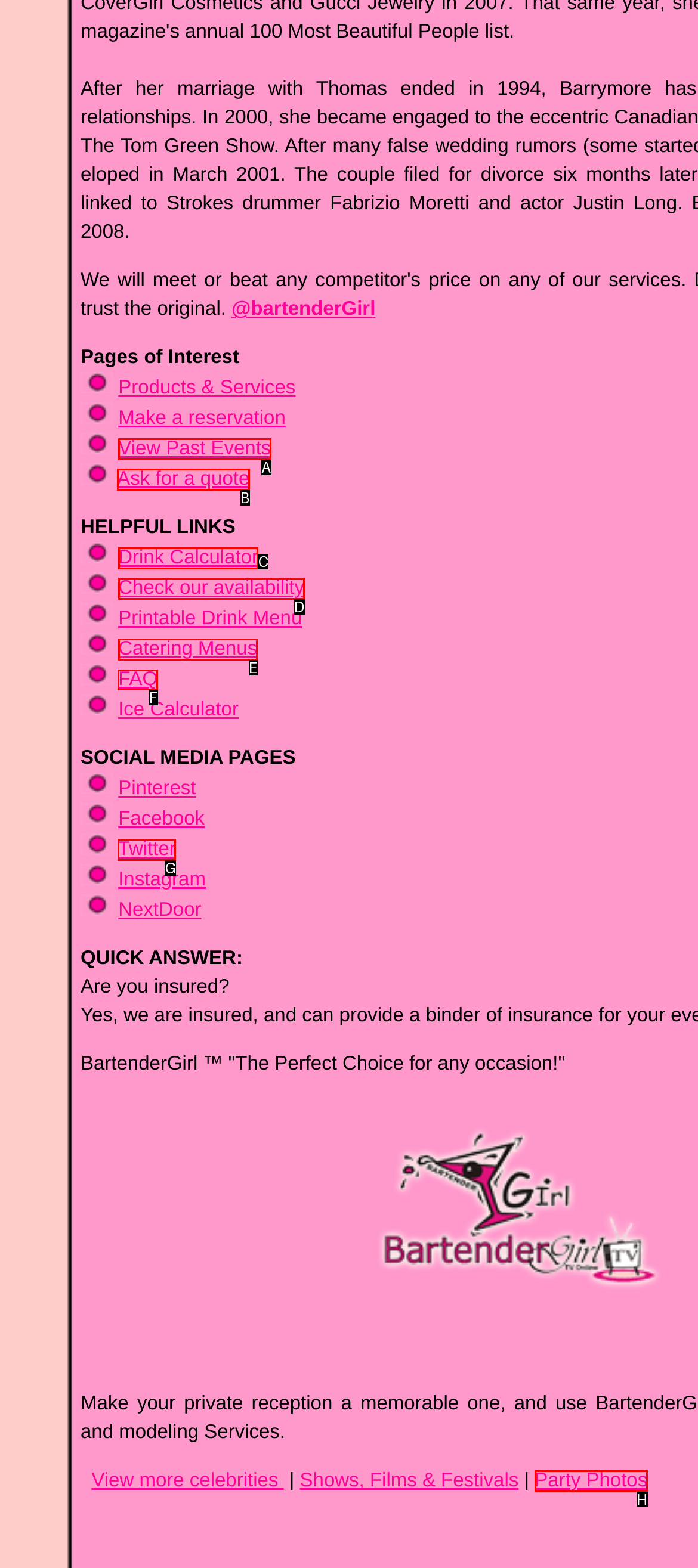Tell me which element should be clicked to achieve the following objective: Check 'FAQ'
Reply with the letter of the correct option from the displayed choices.

F